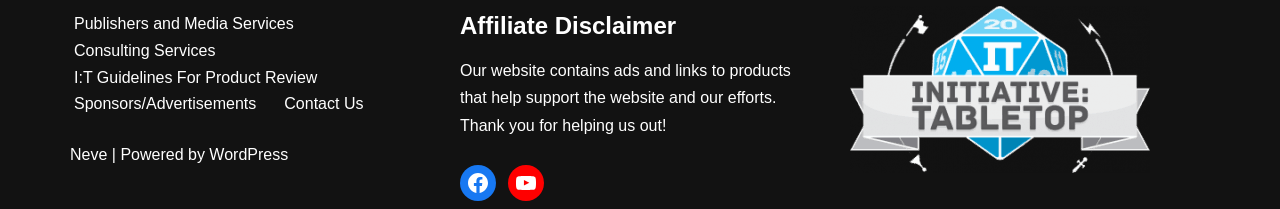Locate the bounding box coordinates of the region to be clicked to comply with the following instruction: "Follow on Facebook". The coordinates must be four float numbers between 0 and 1, in the form [left, top, right, bottom].

[0.359, 0.788, 0.388, 0.96]